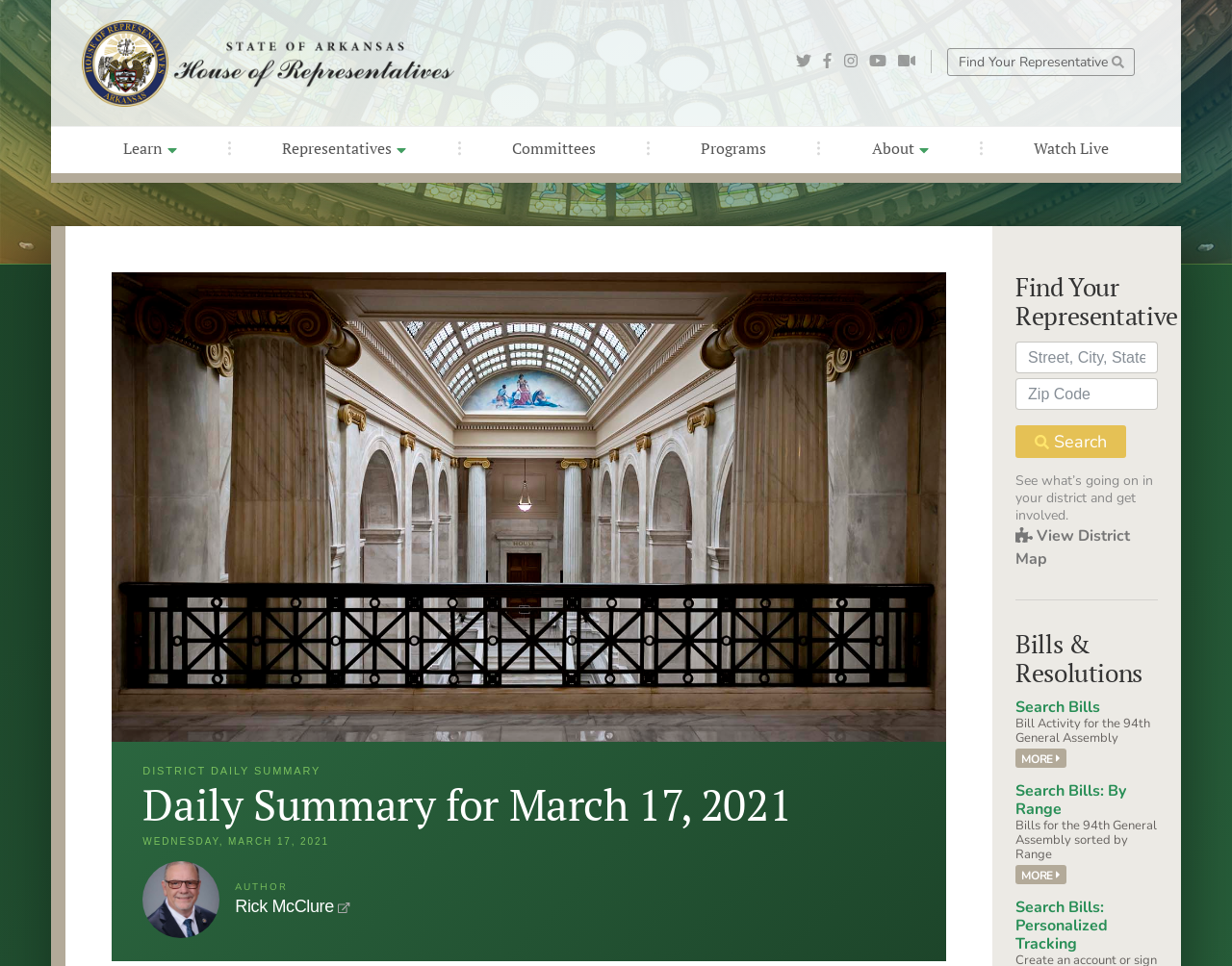Given the webpage screenshot, identify the bounding box of the UI element that matches this description: "alt="Arkansas House of Representatives"".

[0.067, 0.016, 0.369, 0.111]